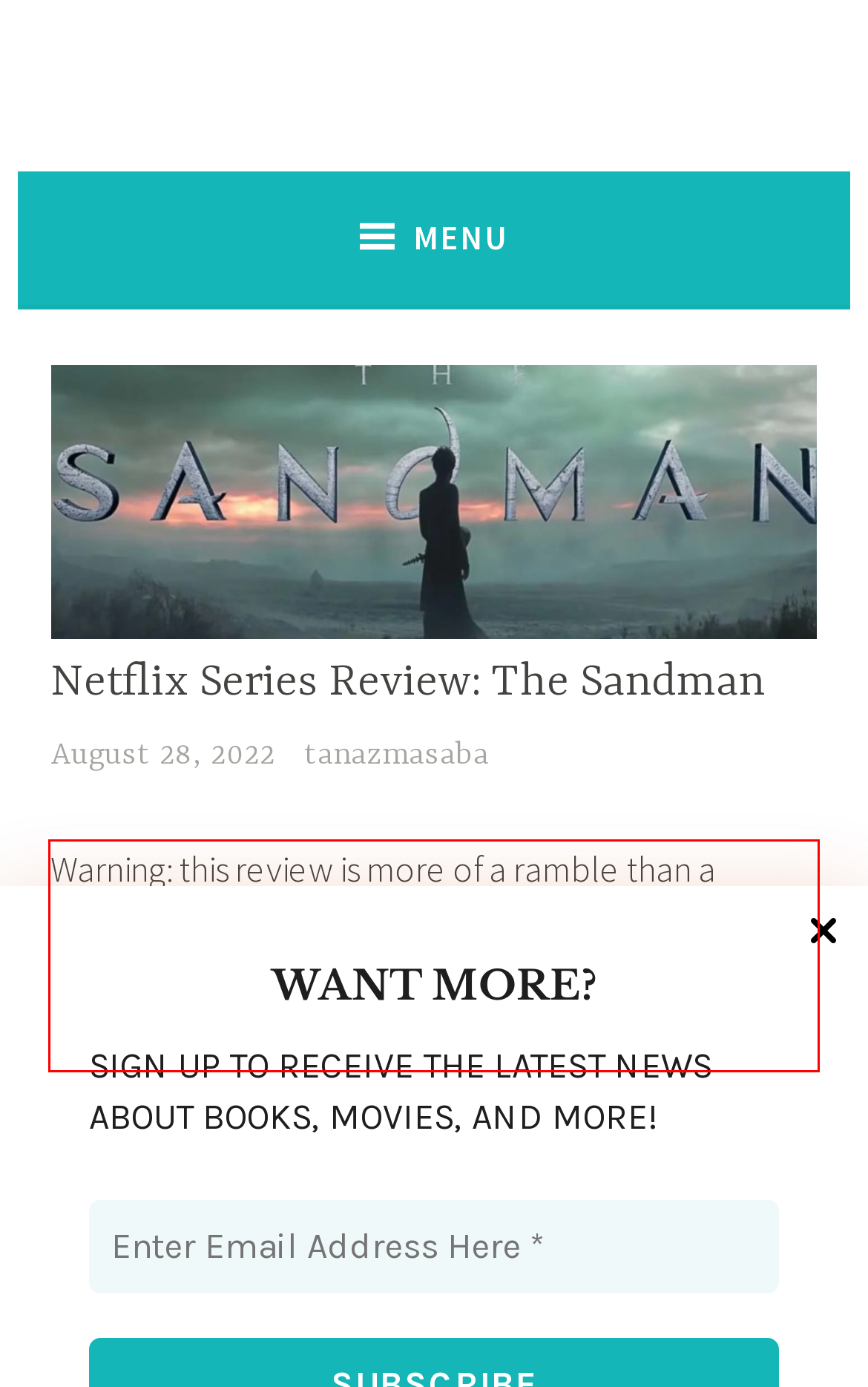Given a webpage screenshot, locate the red bounding box and extract the text content found inside it.

Warning: this review is more of a ramble than a proper review because I am still too mesmerized after watching this masterpiece of a show to collect my thoughts.